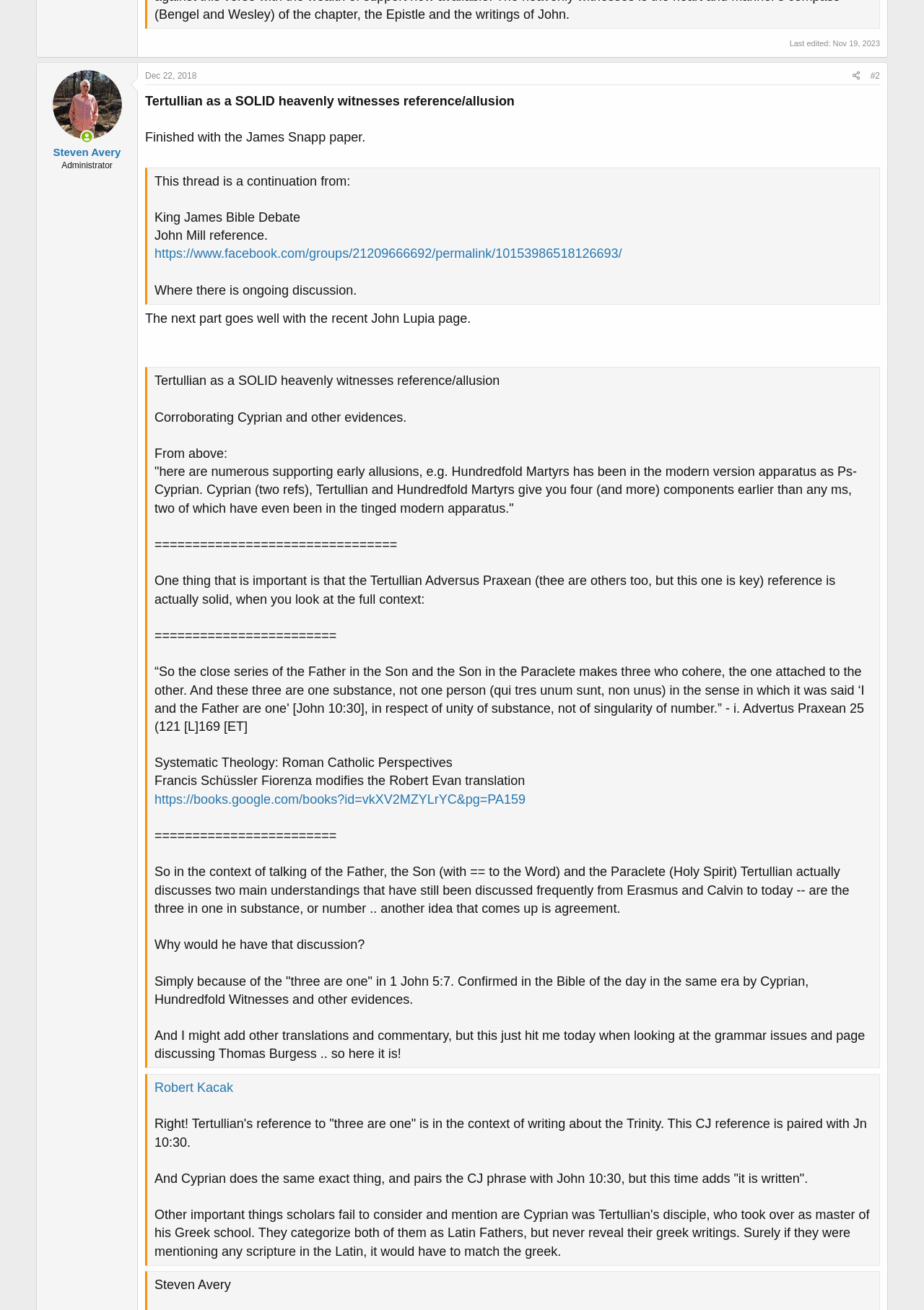Please specify the bounding box coordinates of the area that should be clicked to accomplish the following instruction: "Click on the 'Heavenly Witnesses' link". The coordinates should consist of four float numbers between 0 and 1, i.e., [left, top, right, bottom].

[0.13, 0.88, 0.222, 0.891]